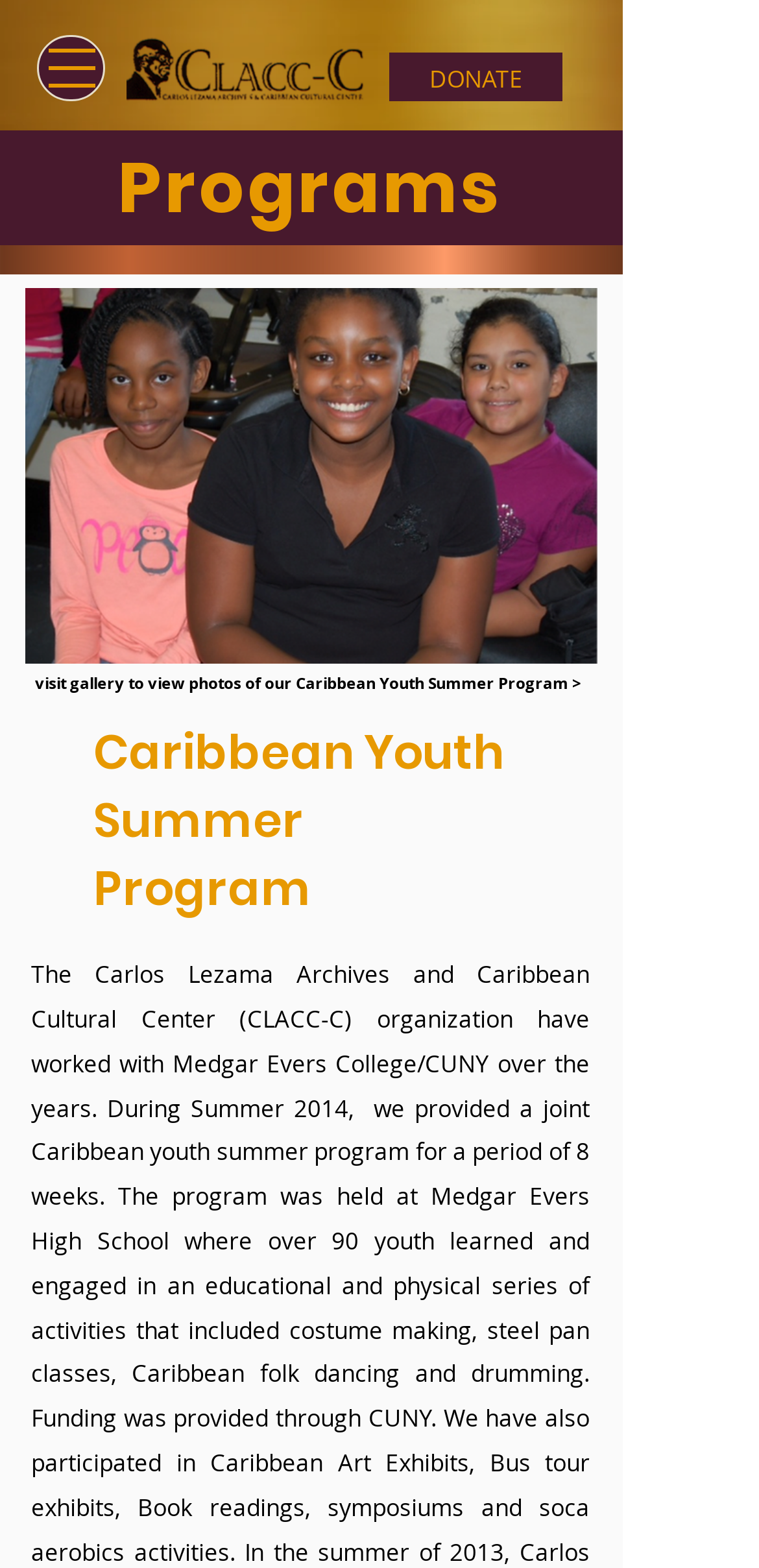Present a detailed account of what is displayed on the webpage.

The webpage is about the Caribbean Youth Summer Program, a joint program between the Carlos Lezama Archives and Caribbean Cultural Center (CLACC-C) and Medgar Evers College/CUNY. 

At the top left corner, there is a button to open the navigation menu. Next to it, on the top left, is the CLACC-C logo. On the top right, there is a "DONATE" link. 

Below the top section, there is a heading that reads "Programs". Underneath, there is a background image that spans almost the entire width of the page. On top of this background image, there is a smaller image on the left side, which appears to be a bronze-colored background. 

Further down, there is a larger image that takes up most of the page's width, showcasing a Caribbean Youth Summer Program event. Below this image, there is a link that invites visitors to view more photos of the program in the gallery. 

Finally, there is a heading that summarizes the program, titled "Caribbean Youth Summer Program", which is positioned below the link.